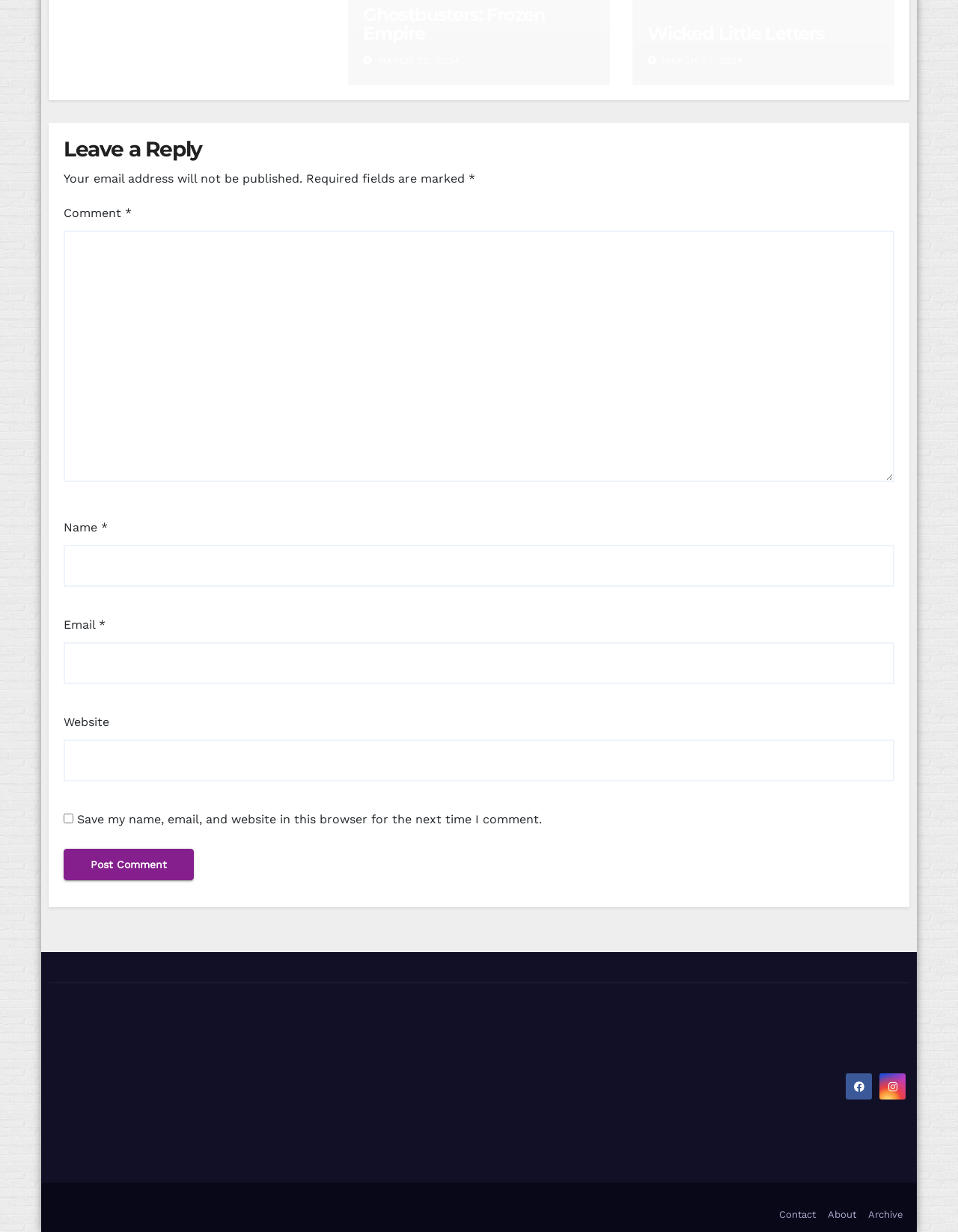What is the purpose of the checkbox?
Please answer the question as detailed as possible.

The checkbox is located below the comment form and has a label 'Save my name, email, and website in this browser for the next time I comment.'. This suggests that the purpose of the checkbox is to save the user's comment information for future use.